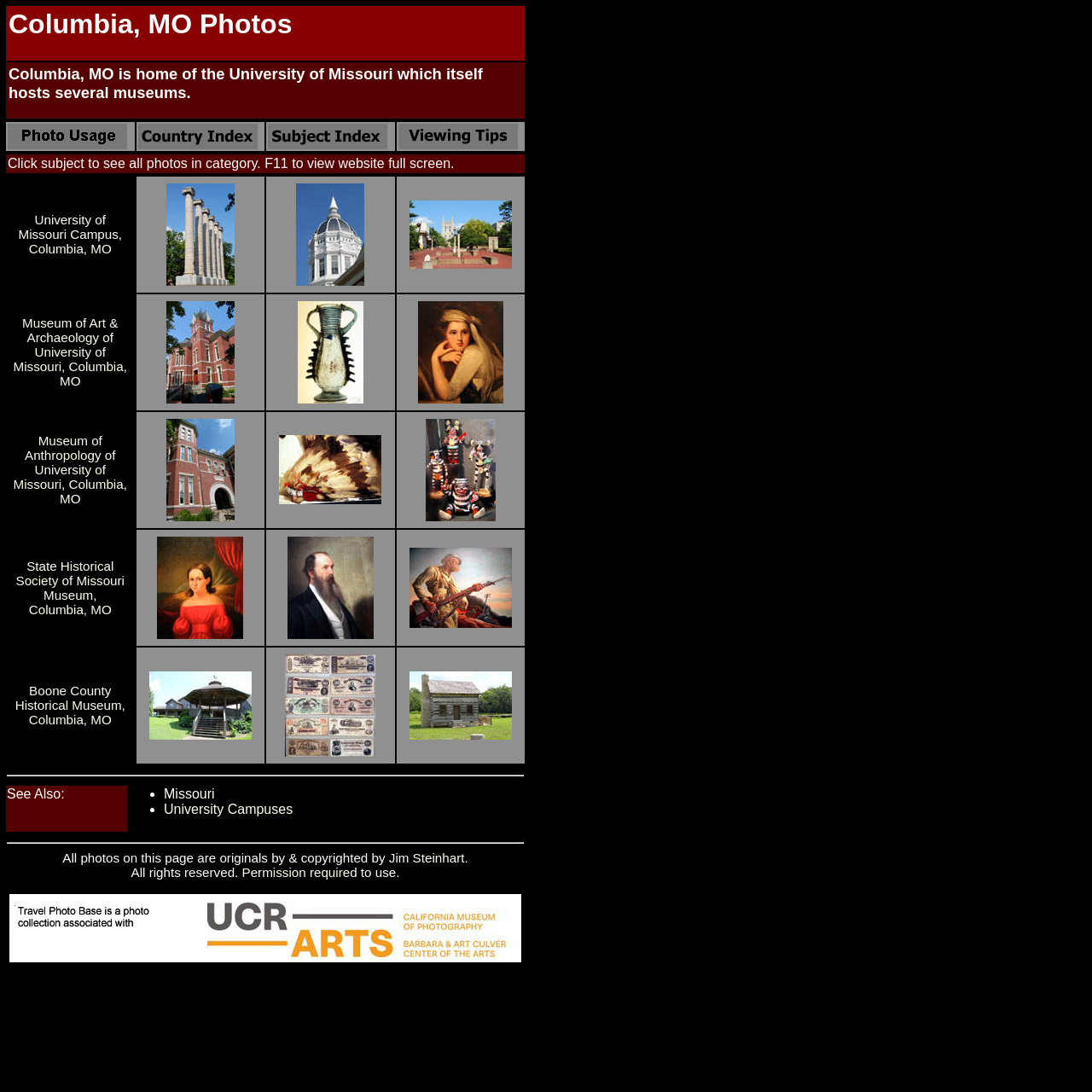Generate the text of the webpage's primary heading.

Columbia, MO Photos